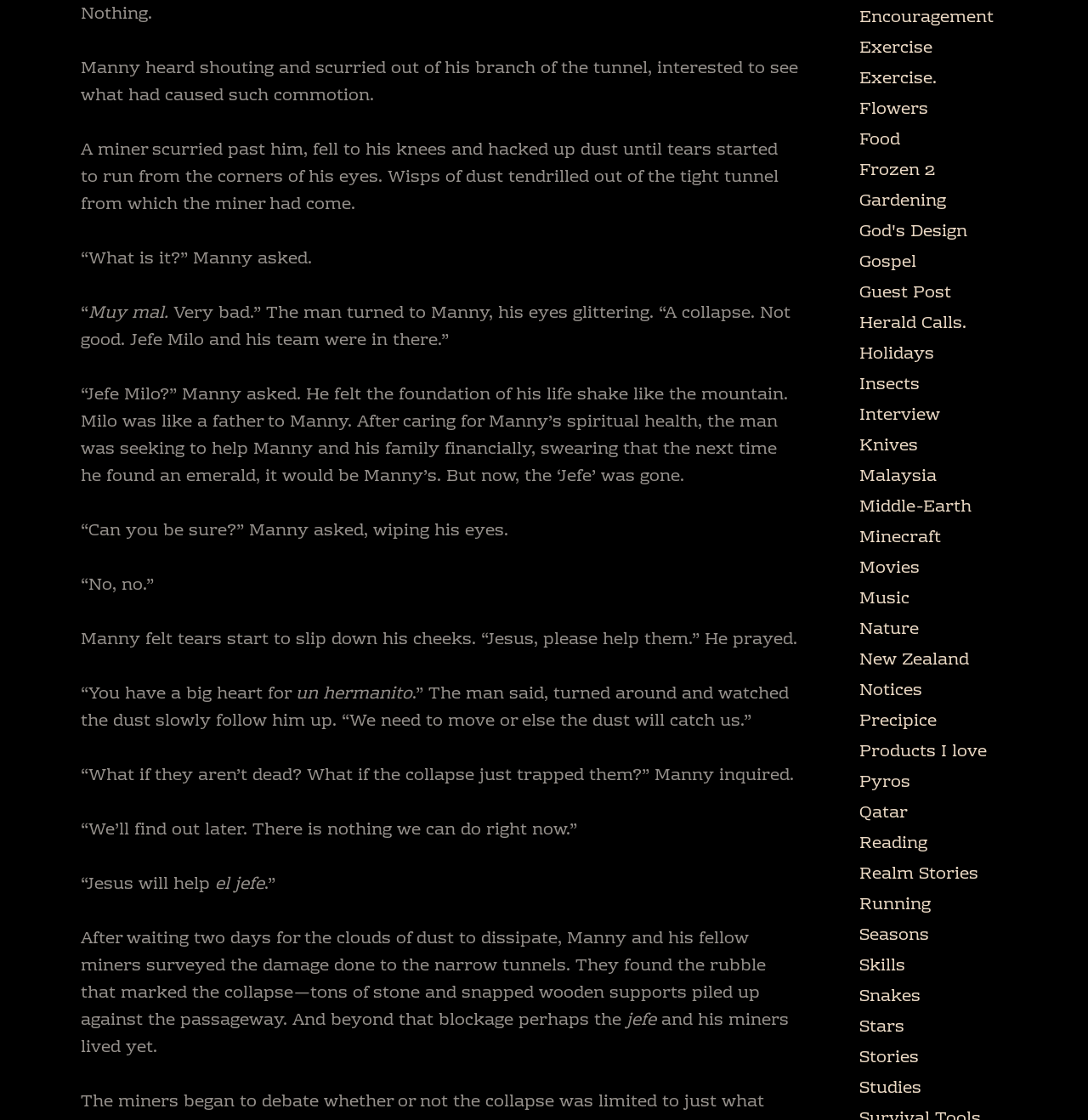What is the miner doing when he comes out of the tunnel?
Offer a detailed and full explanation in response to the question.

The miner is hacking up dust when he comes out of the tunnel, indicating that he has inhaled a lot of dust and is trying to cough it out. This shows the severity of the situation and the danger that the miners are in.